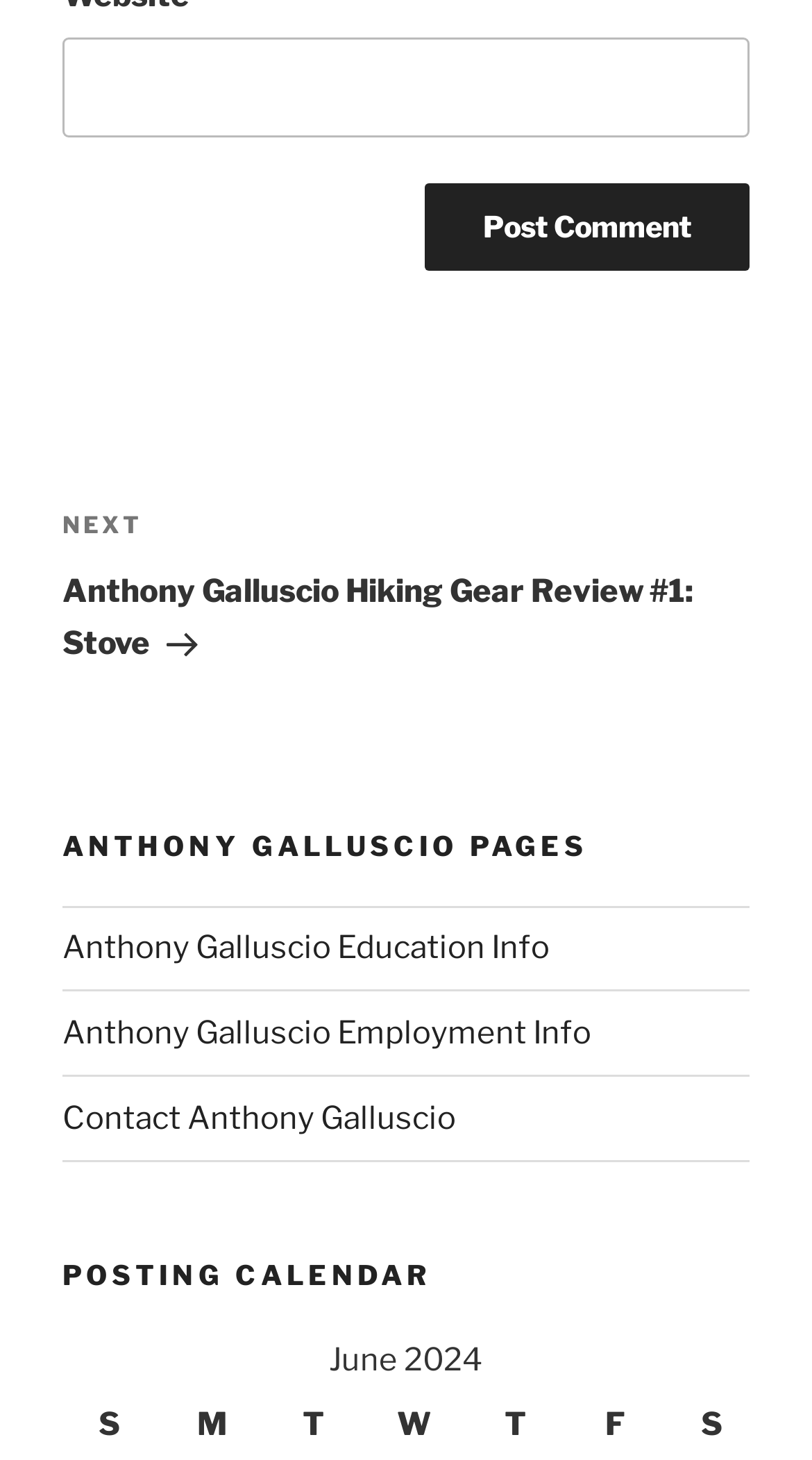Based on the element description: "Contact Anthony Galluscio", identify the UI element and provide its bounding box coordinates. Use four float numbers between 0 and 1, [left, top, right, bottom].

[0.077, 0.753, 0.562, 0.779]